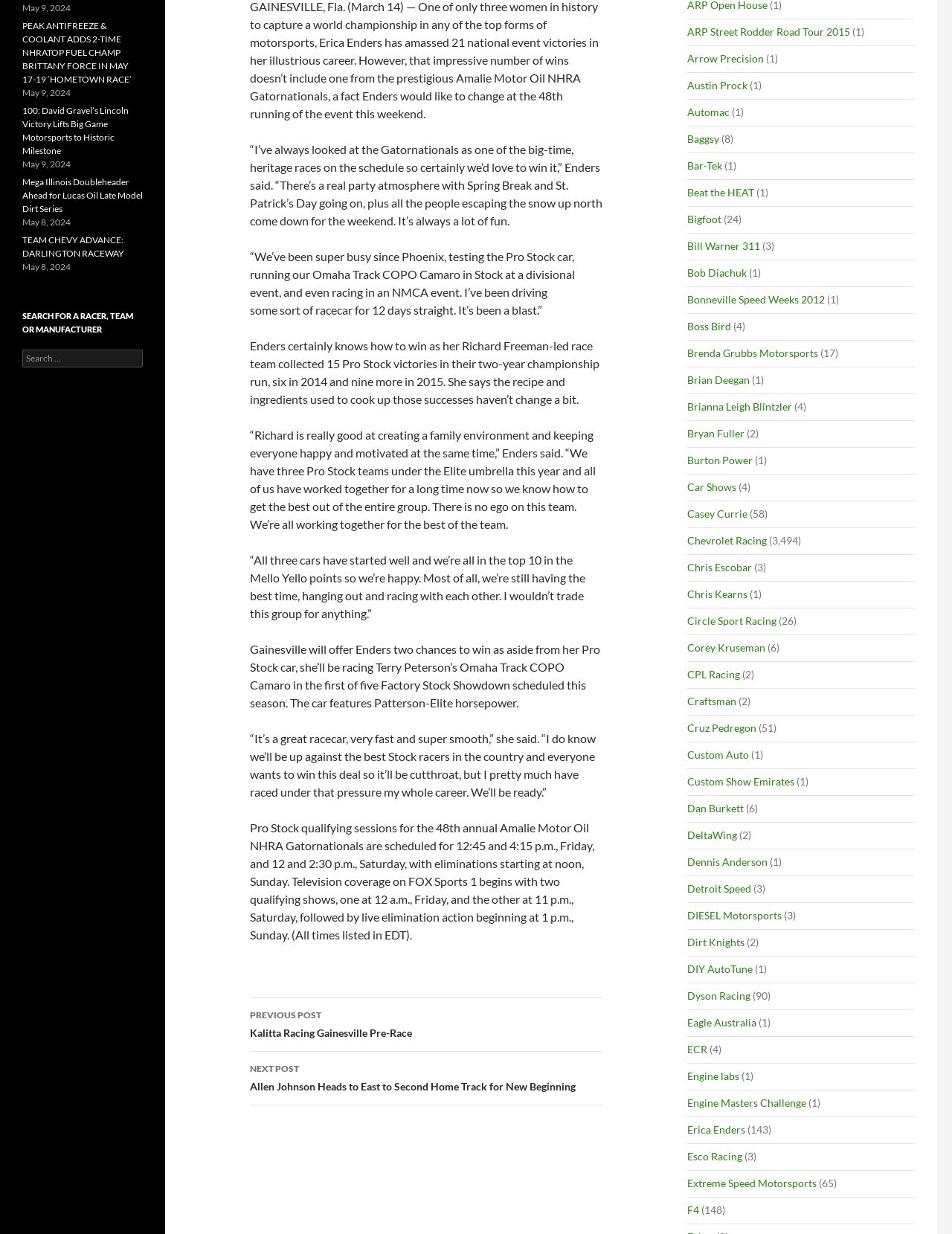Bounding box coordinates are specified in the format (top-left x, top-left y, bottom-right x, bottom-right y). All values are floating point numbers bounded between 0 and 1. Please provide the bounding box coordinate of the region this sentence describes: DIY AutoTune

[0.722, 0.78, 0.791, 0.79]